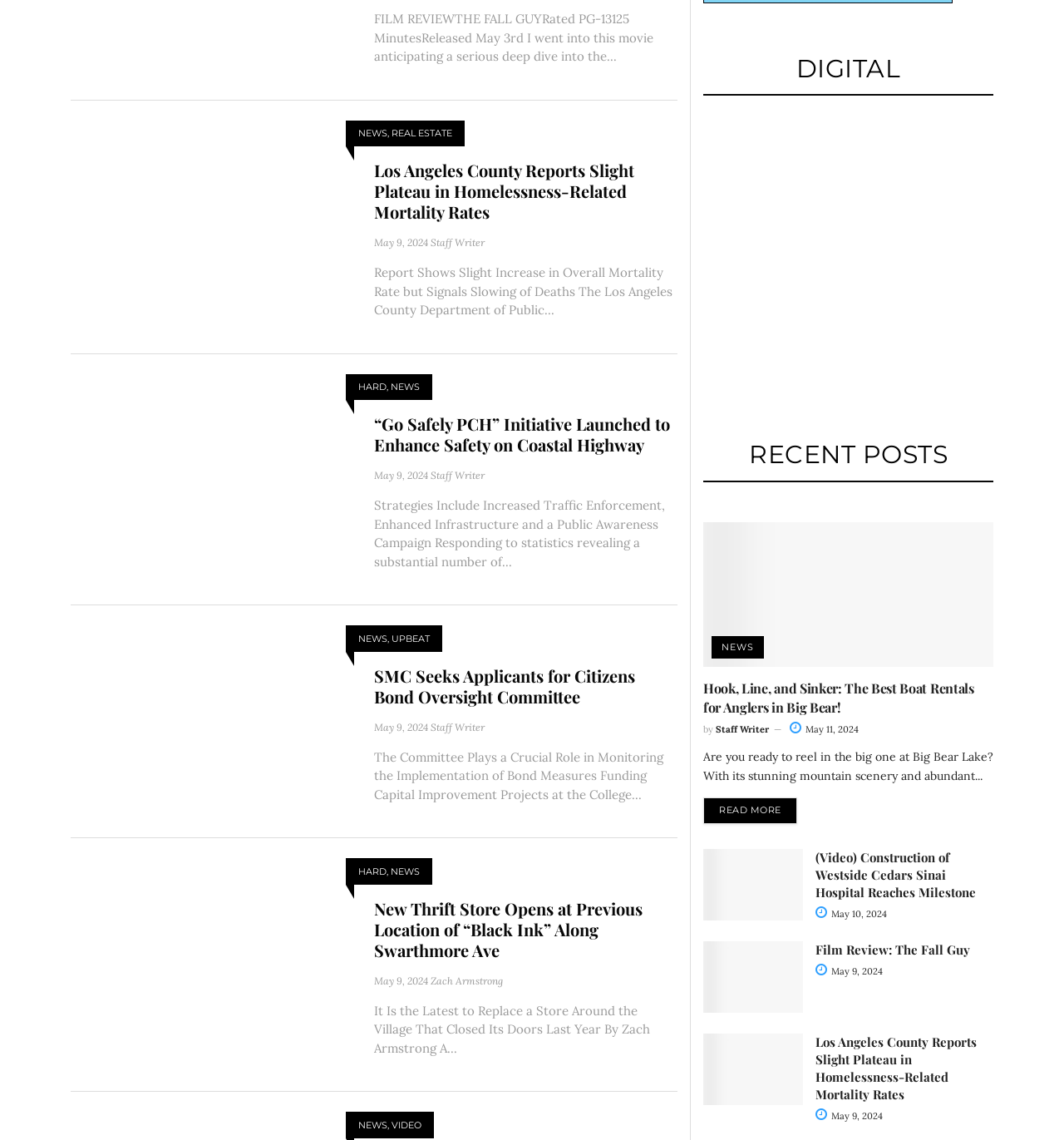Reply to the question with a single word or phrase:
How many articles are in the 'RECENT POSTS' section?

3